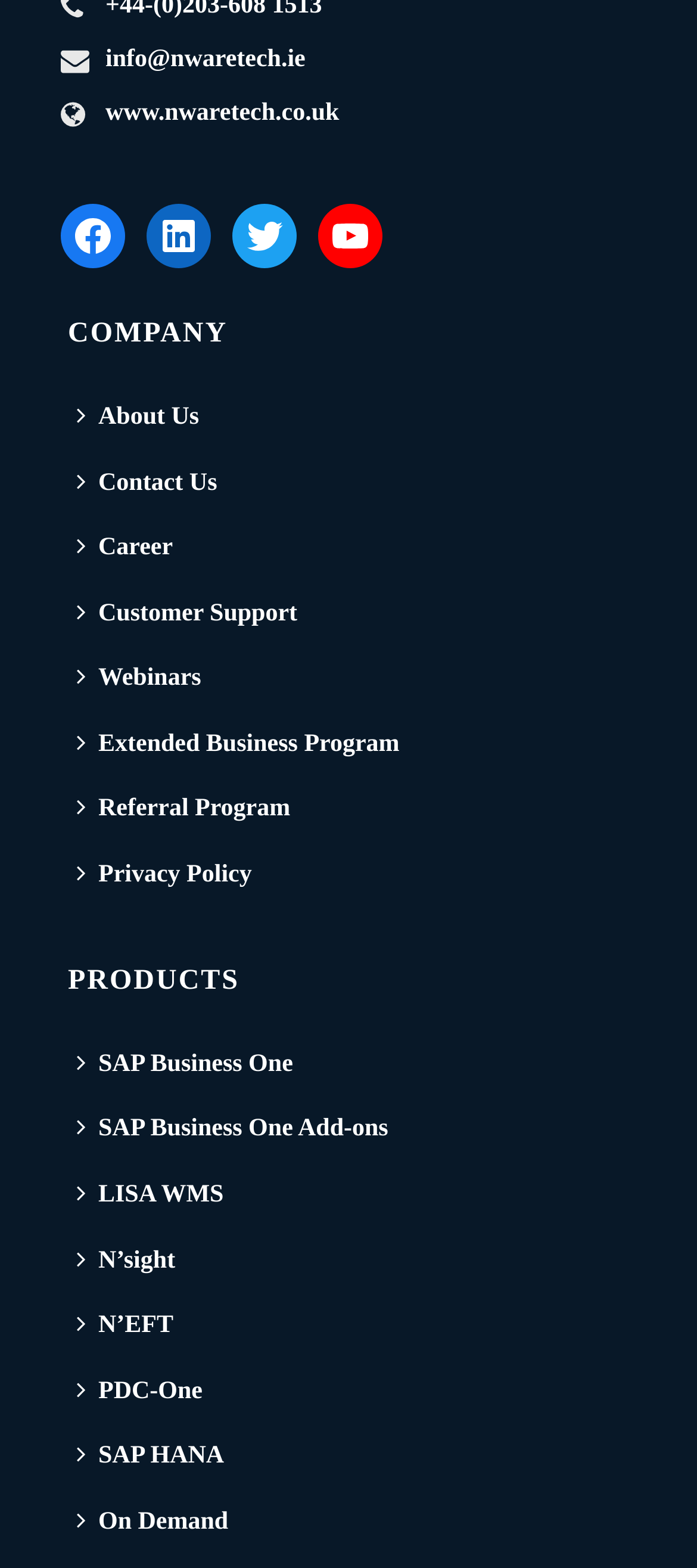Show the bounding box coordinates for the HTML element as described: "SAP Business One".

[0.097, 0.659, 0.459, 0.701]